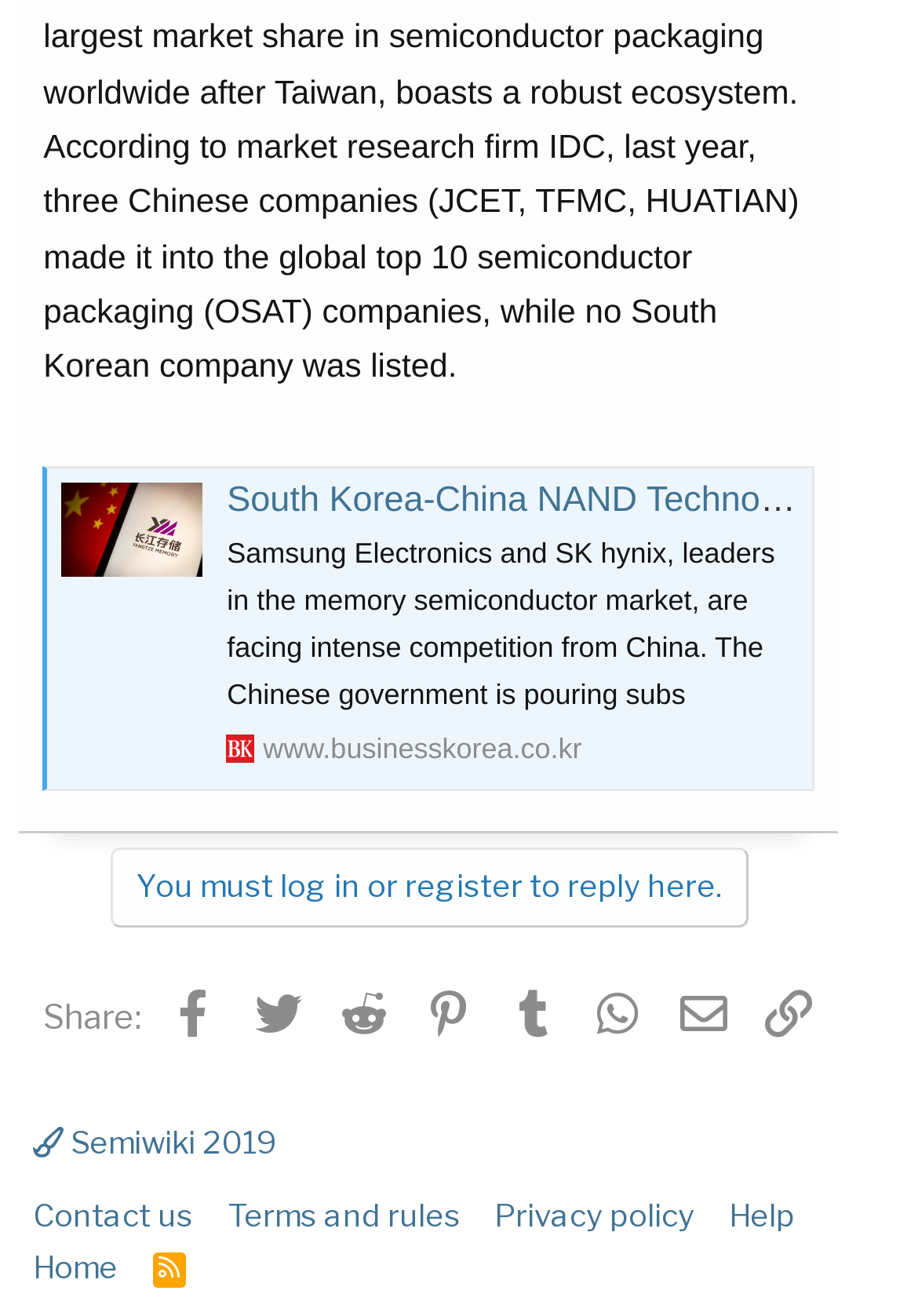Respond to the question below with a single word or phrase:
What social media platforms are available for sharing?

Facebook, Twitter, etc.